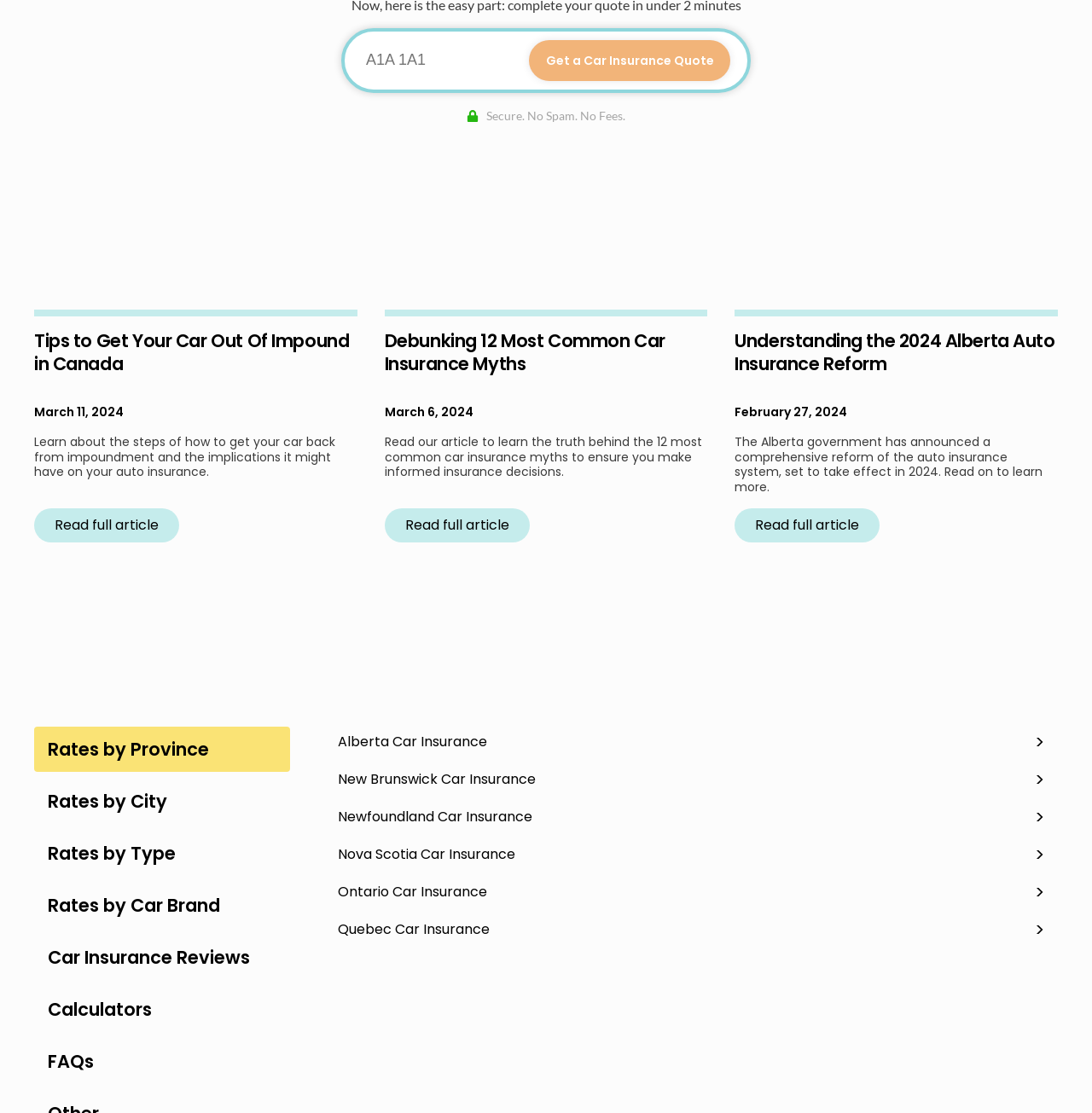Please analyze the image and give a detailed answer to the question:
How many types of rates are listed on the page?

There are five types of rates listed on the page: Rates by Province, Rates by City, Rates by Type, Rates by Car Brand, and Rates by Car Insurance Reviews.